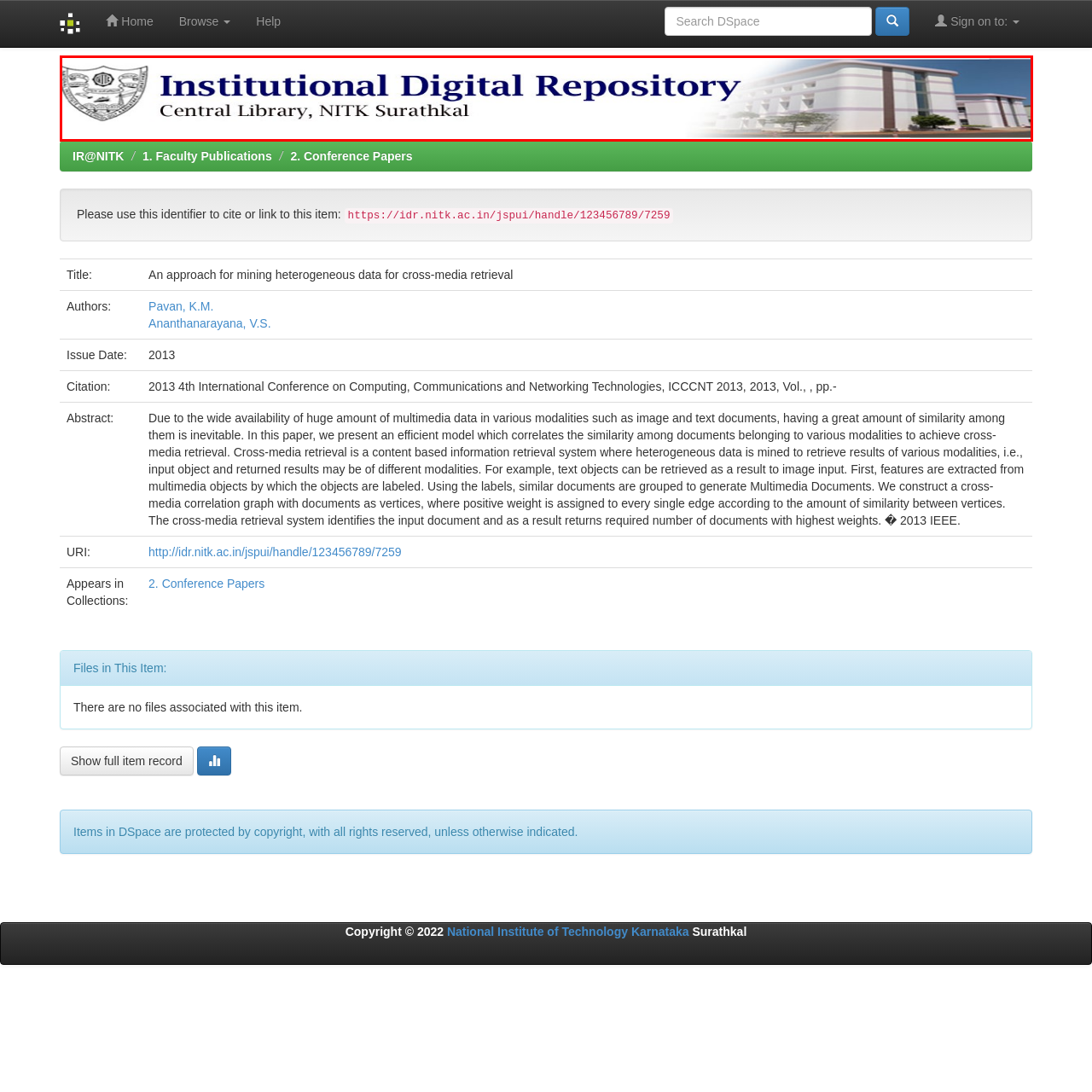Describe the features and objects visible in the red-framed section of the image in detail.

The image showcases the banner for the "Institutional Digital Repository" located at the Central Library of the National Institute of Technology Karnataka (NITK) in Surathkal. The design features a blend of text and imagery, prominently displaying the title in bold navy blue font against a light background. To the right, a photograph of the library building is visible, characterized by its modern architecture. The combination of the institutional logo and the elegant layout emphasizes the digital repository's significance as a hub for academic resources and scholarly communication within the institute.